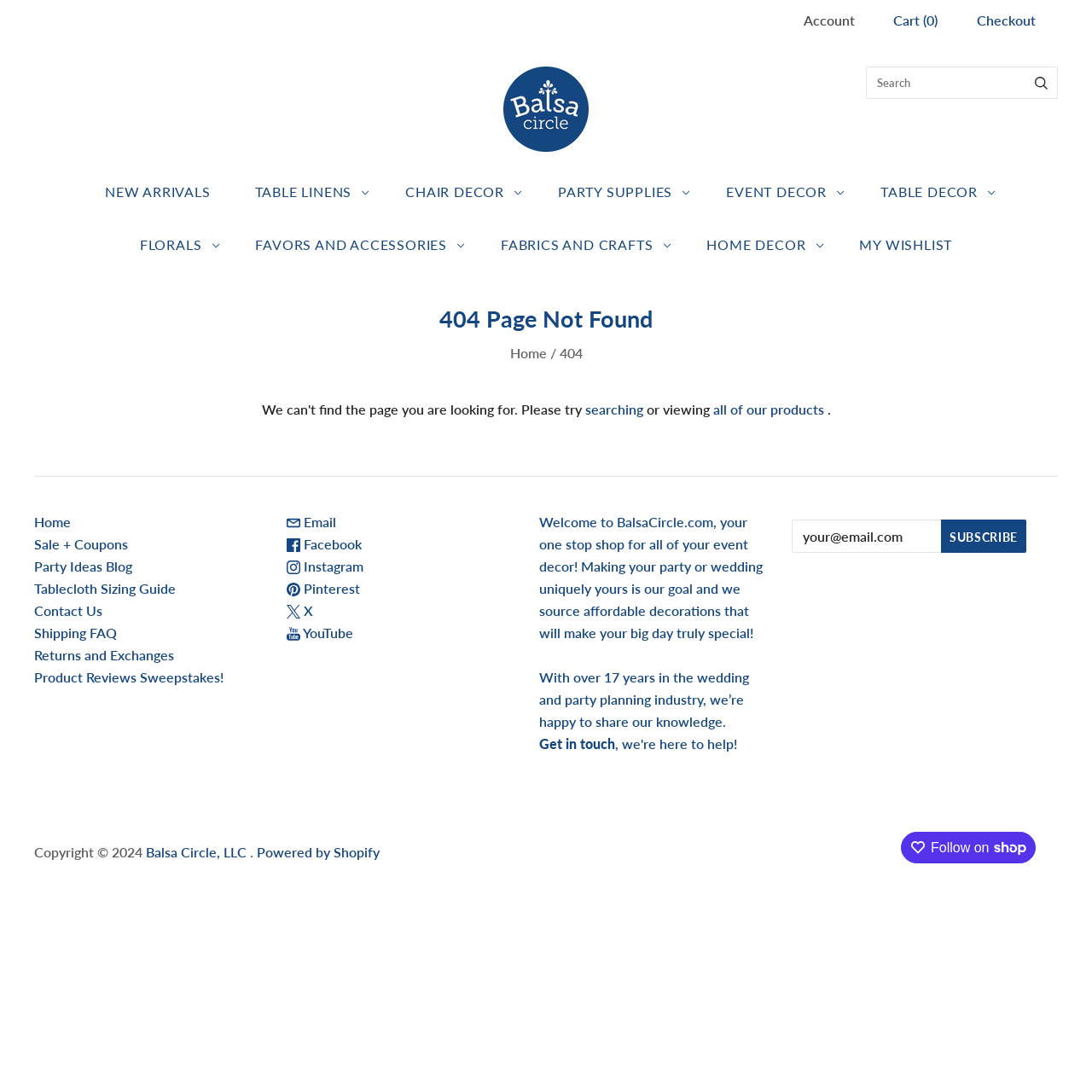Find the headline of the webpage and generate its text content.

404 Page Not Found